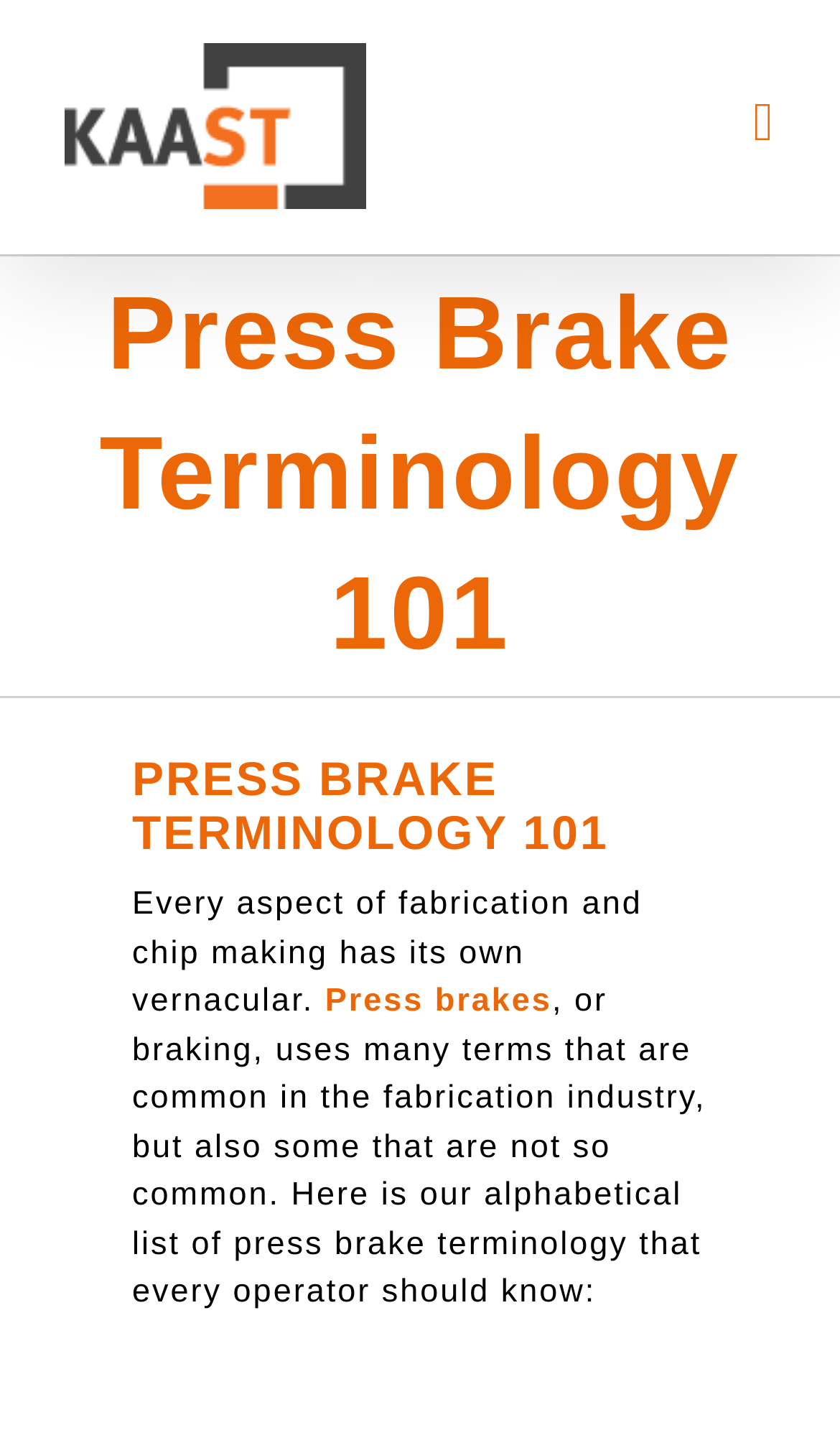What is the main topic of this webpage?
Examine the image and give a concise answer in one word or a short phrase.

Press brake terminology